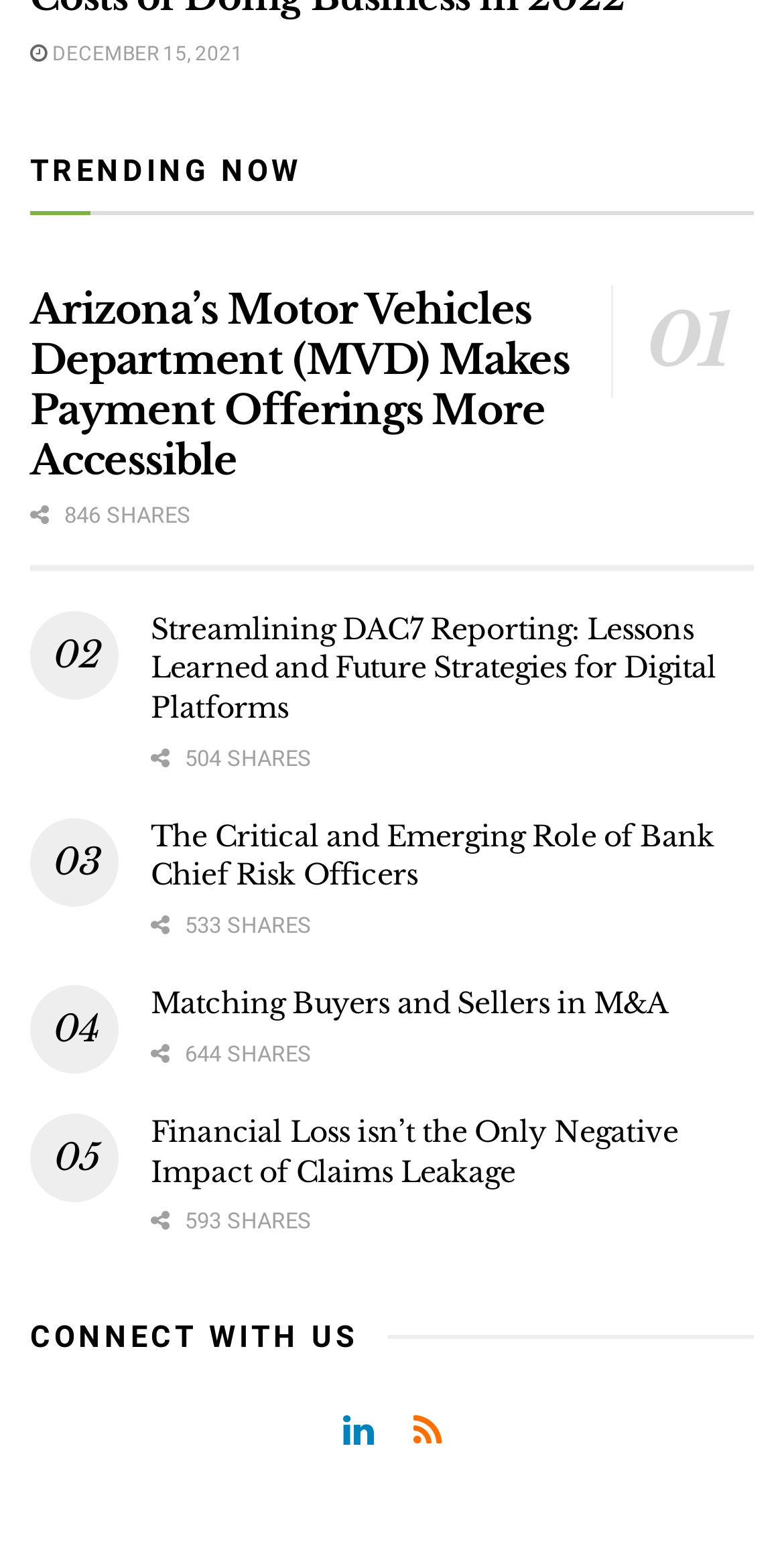Can you find the bounding box coordinates for the element that needs to be clicked to execute this instruction: "Tweet about The Critical and Emerging Role of Bank Chief Risk Officers"? The coordinates should be given as four float numbers between 0 and 1, i.e., [left, top, right, bottom].

[0.192, 0.665, 0.341, 0.707]